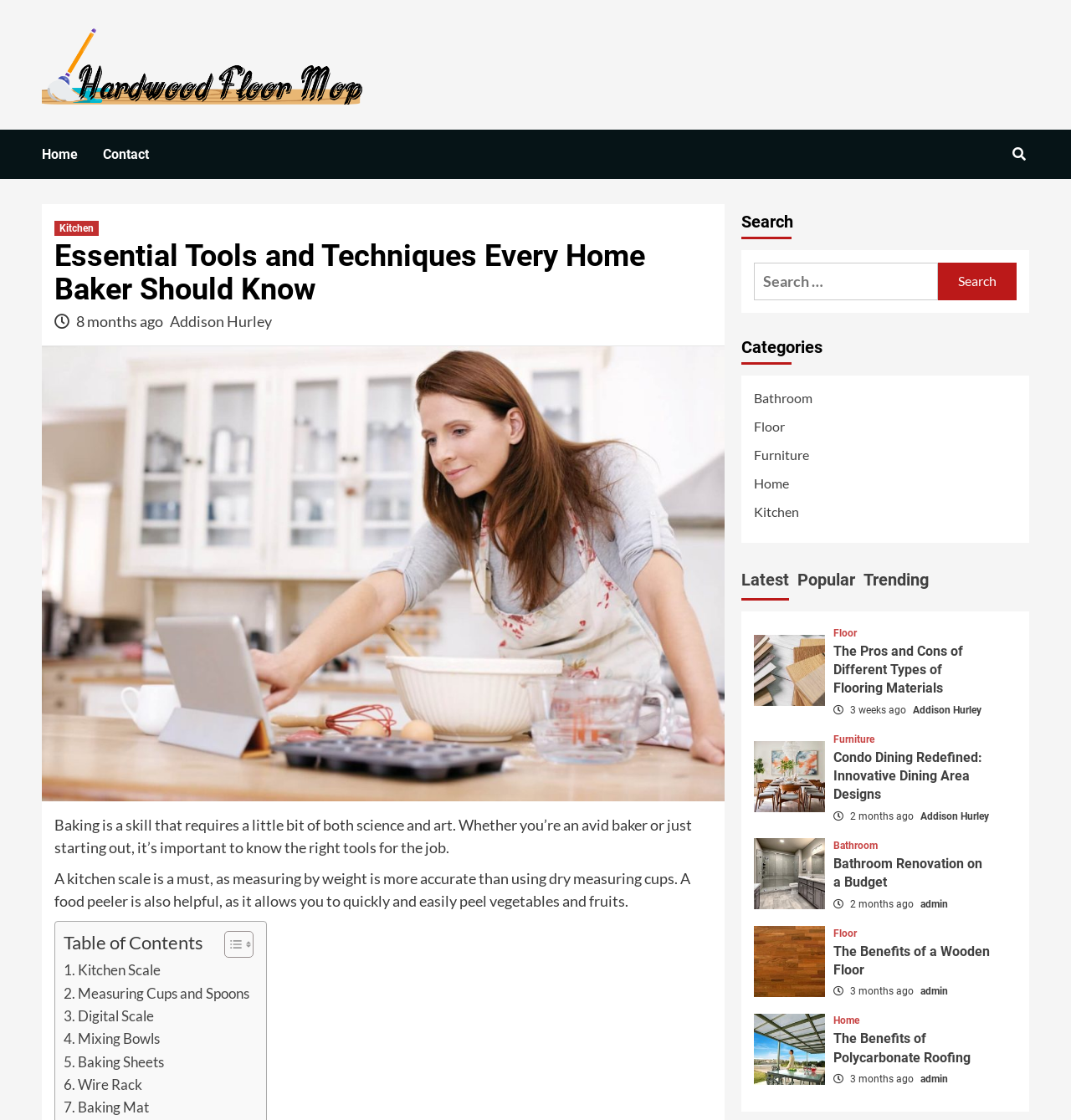Find and specify the bounding box coordinates that correspond to the clickable region for the instruction: "Click the 'Login' link".

None